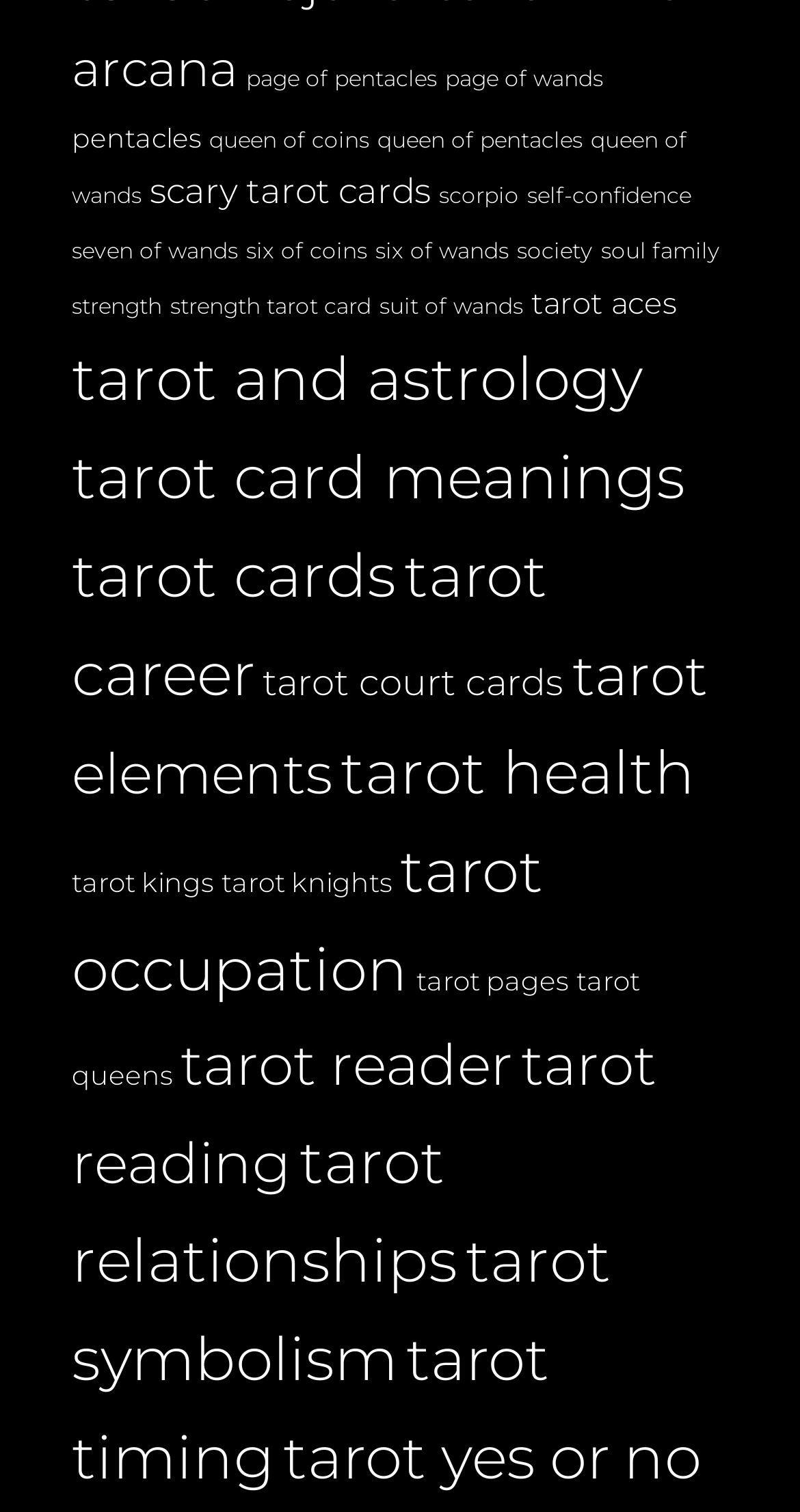How many tarot-related links are on this page?
Kindly offer a detailed explanation using the data available in the image.

I counted the number of links that contain the word 'tarot' in their text, such as 'tarot aces', 'tarot and astrology', 'tarot card meanings', and so on. There are 27 links that match this criteria.